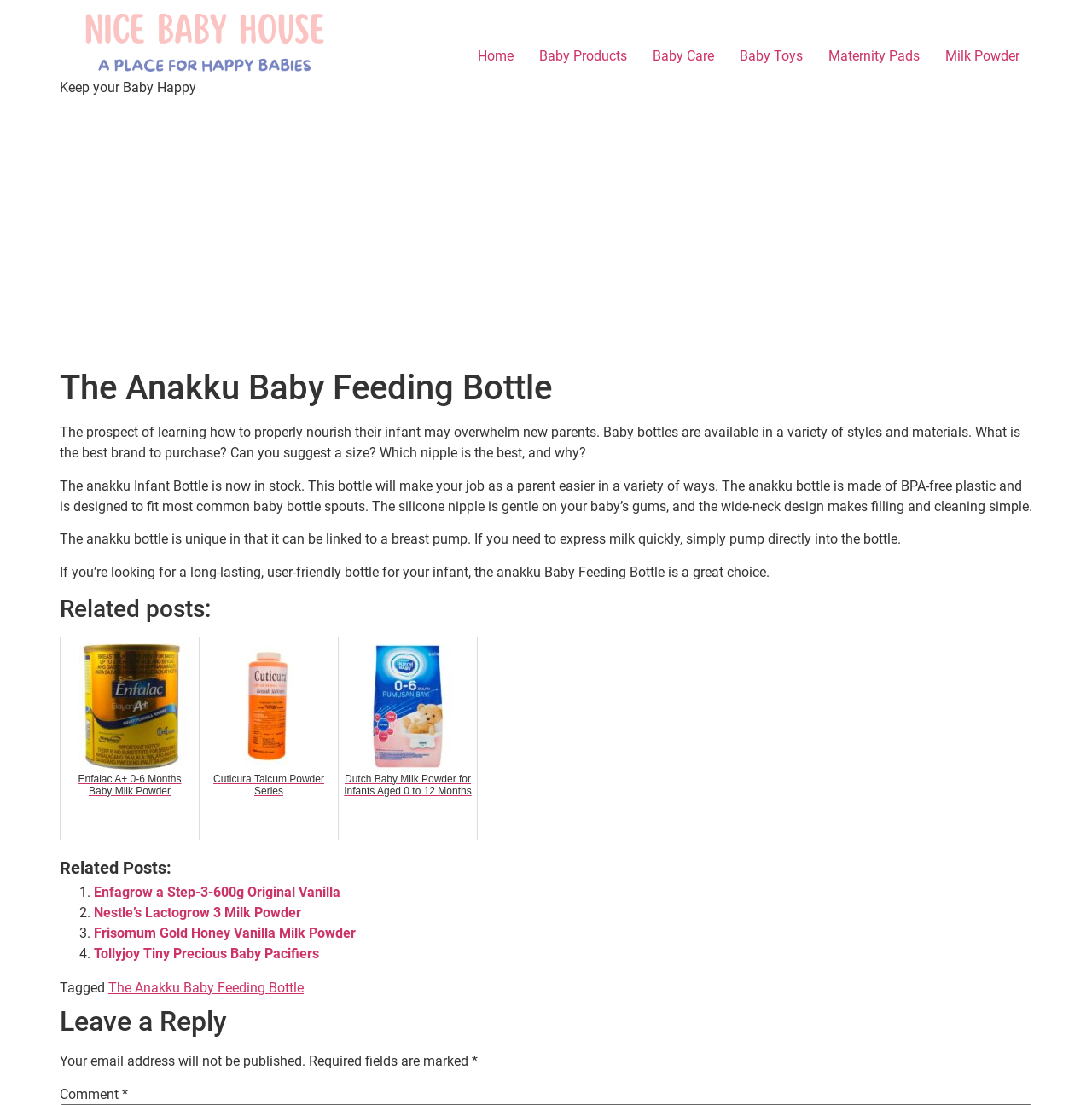Refer to the image and offer a detailed explanation in response to the question: What is the purpose of the anakku bottle?

The purpose of the anakku bottle can be determined by reading the description 'The anakku Infant Bottle is now in stock. This bottle will make your job as a parent easier in a variety of ways.'